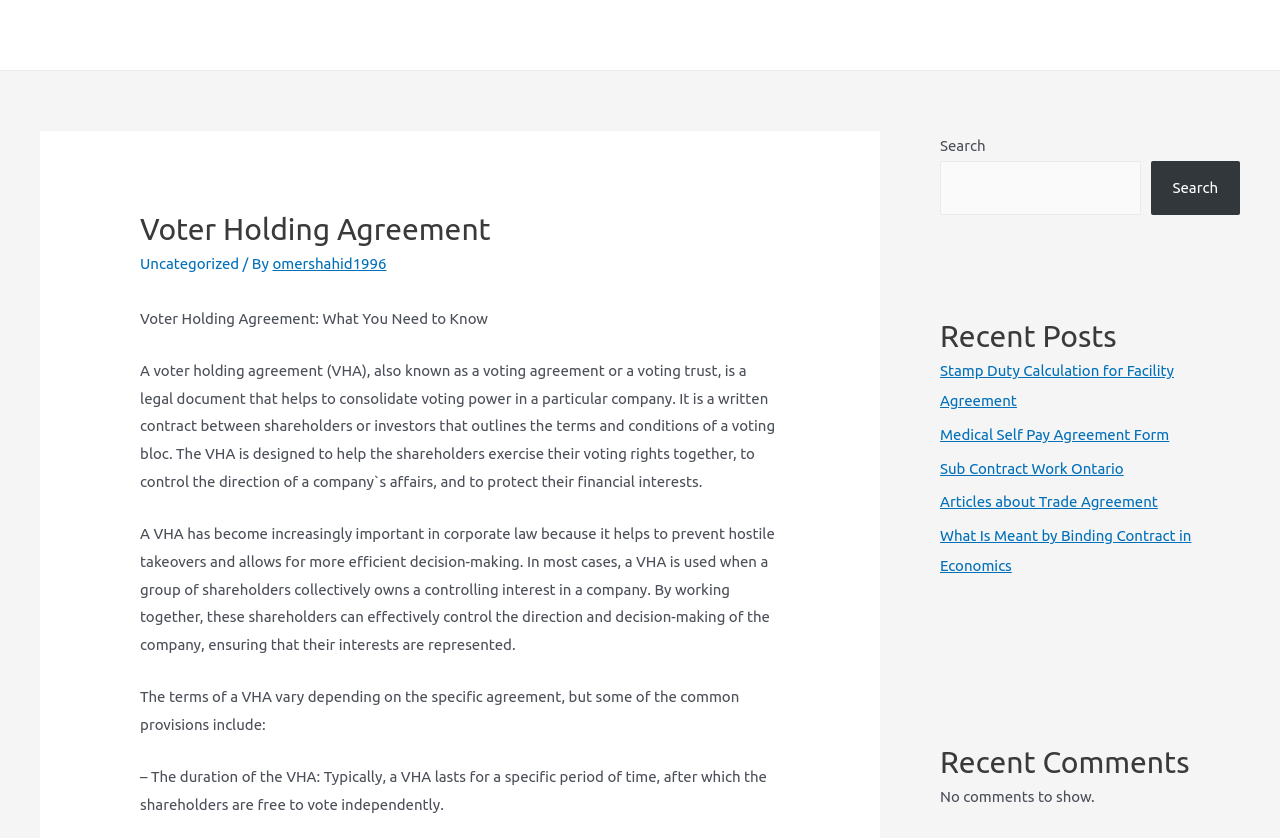Please indicate the bounding box coordinates for the clickable area to complete the following task: "Click on the link 'Stamp Duty Calculation for Facility Agreement'". The coordinates should be specified as four float numbers between 0 and 1, i.e., [left, top, right, bottom].

[0.734, 0.432, 0.917, 0.488]